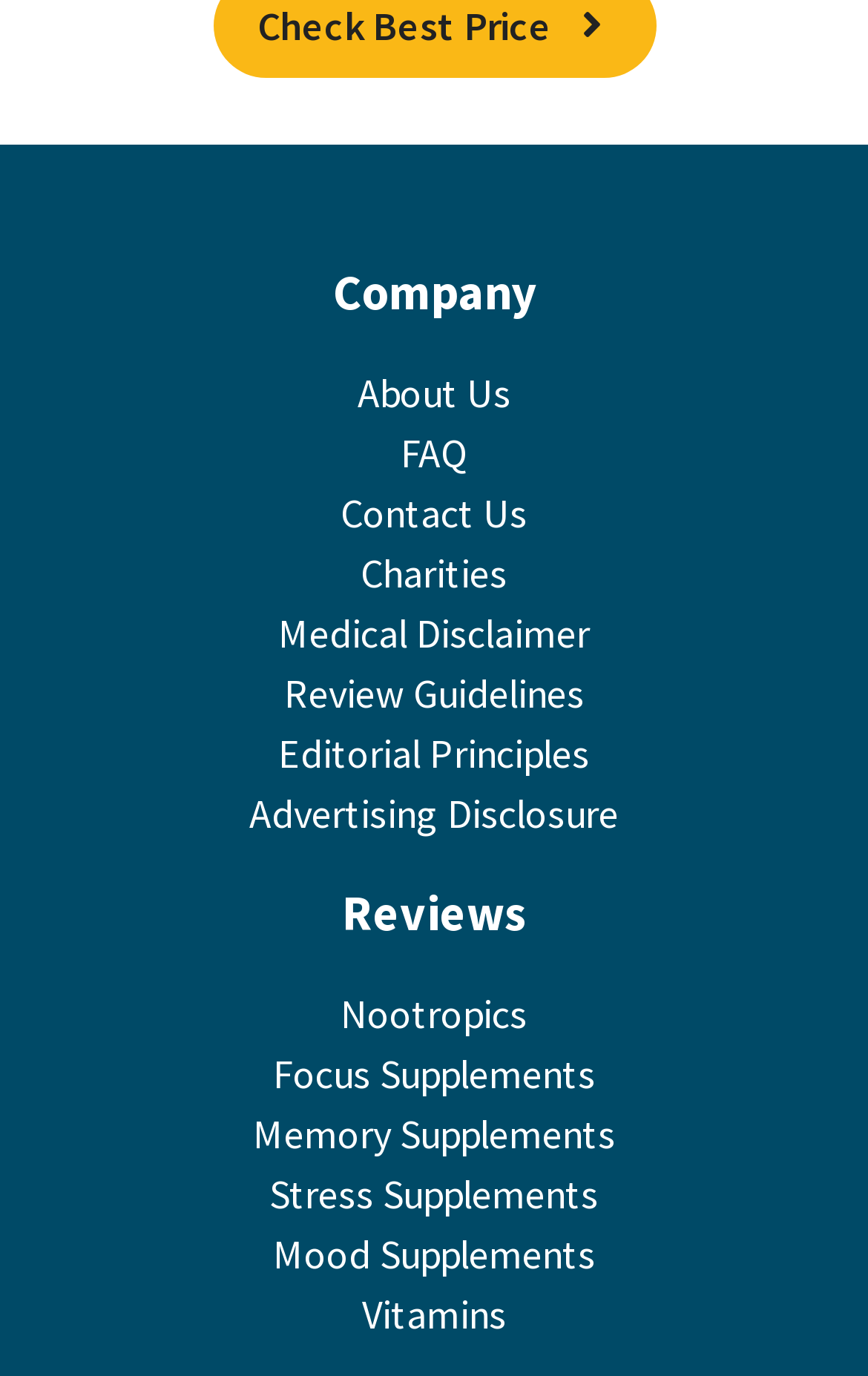Determine the coordinates of the bounding box for the clickable area needed to execute this instruction: "Learn about the website".

None